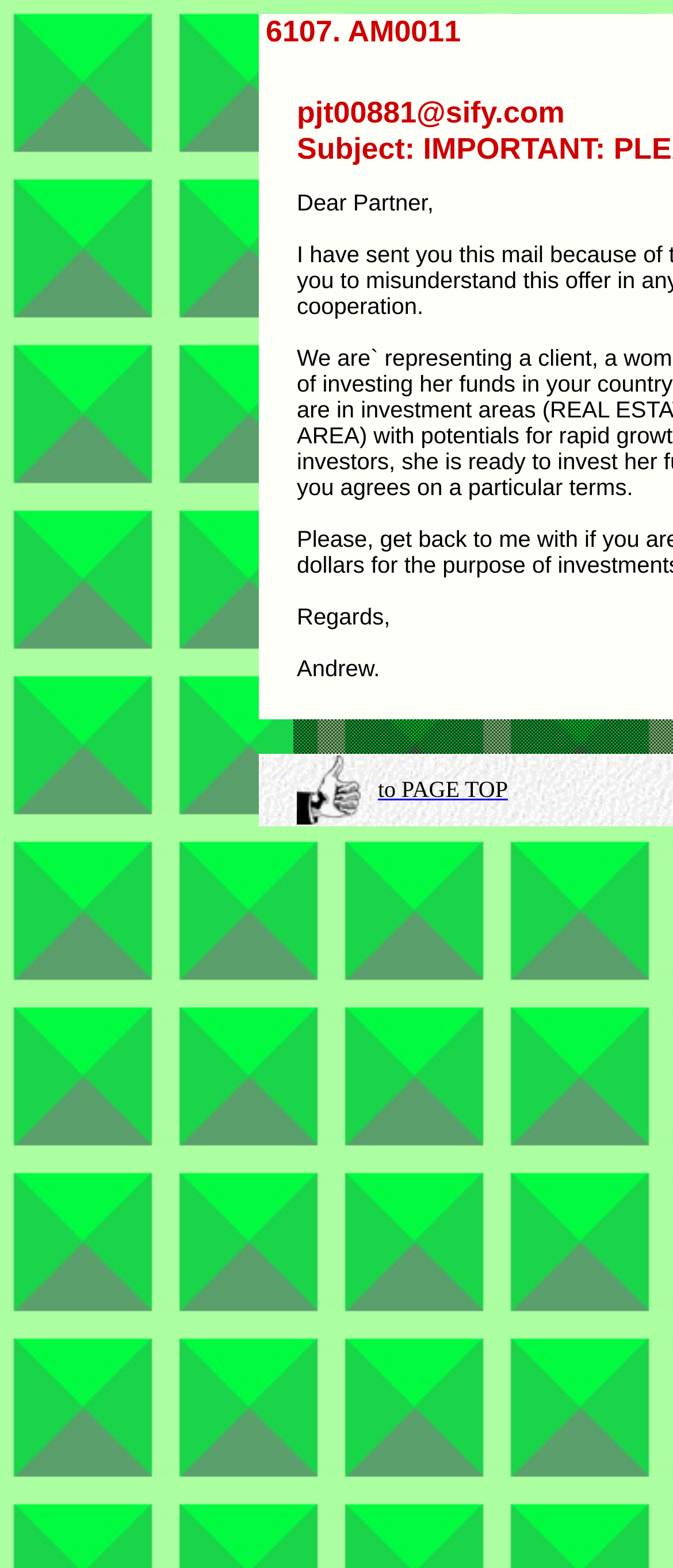What is the purpose of the 'To Page Top' link?
We need a detailed and meticulous answer to the question.

Based on the description and the position of the link, I inferred that its purpose is to allow users to quickly navigate to the top of the webpage, likely to facilitate easy browsing and navigation.